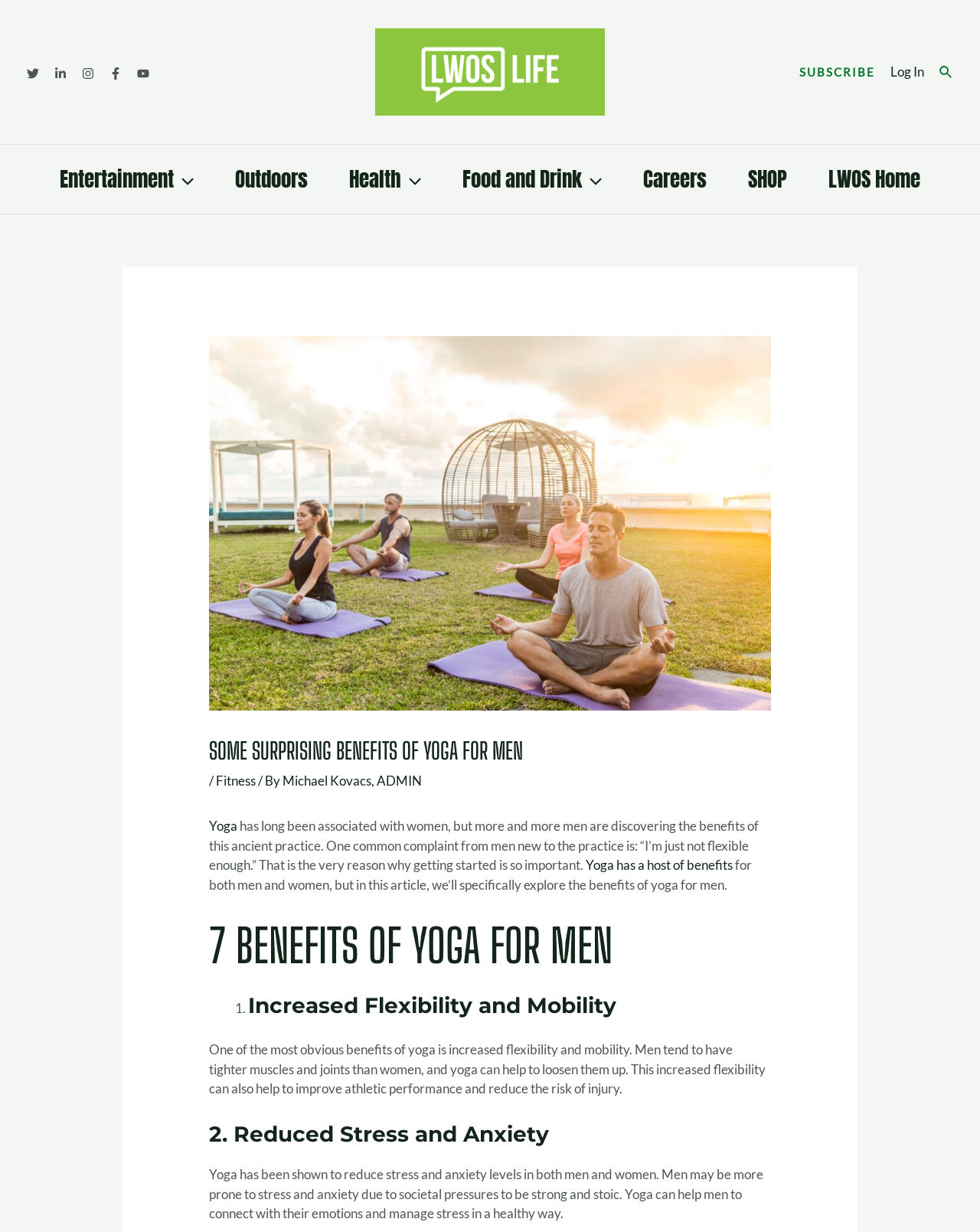Using details from the image, please answer the following question comprehensively:
What is the author of the article?

The author of the article is 'Michael Kovacs, ADMIN' which is mentioned in a link element with a bounding box coordinate of [0.289, 0.627, 0.431, 0.64].